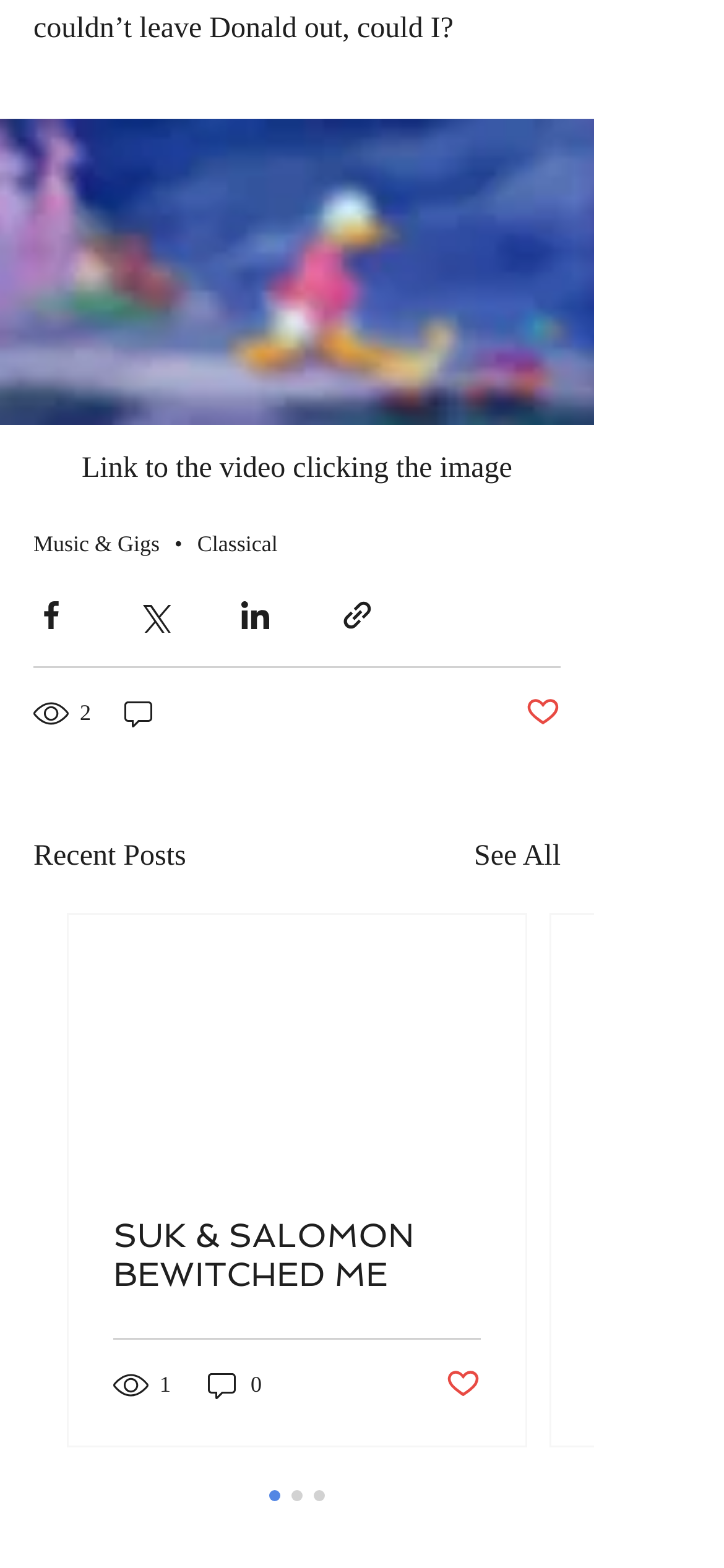Please specify the bounding box coordinates of the clickable region necessary for completing the following instruction: "Click the See All link". The coordinates must consist of four float numbers between 0 and 1, i.e., [left, top, right, bottom].

[0.655, 0.532, 0.774, 0.561]